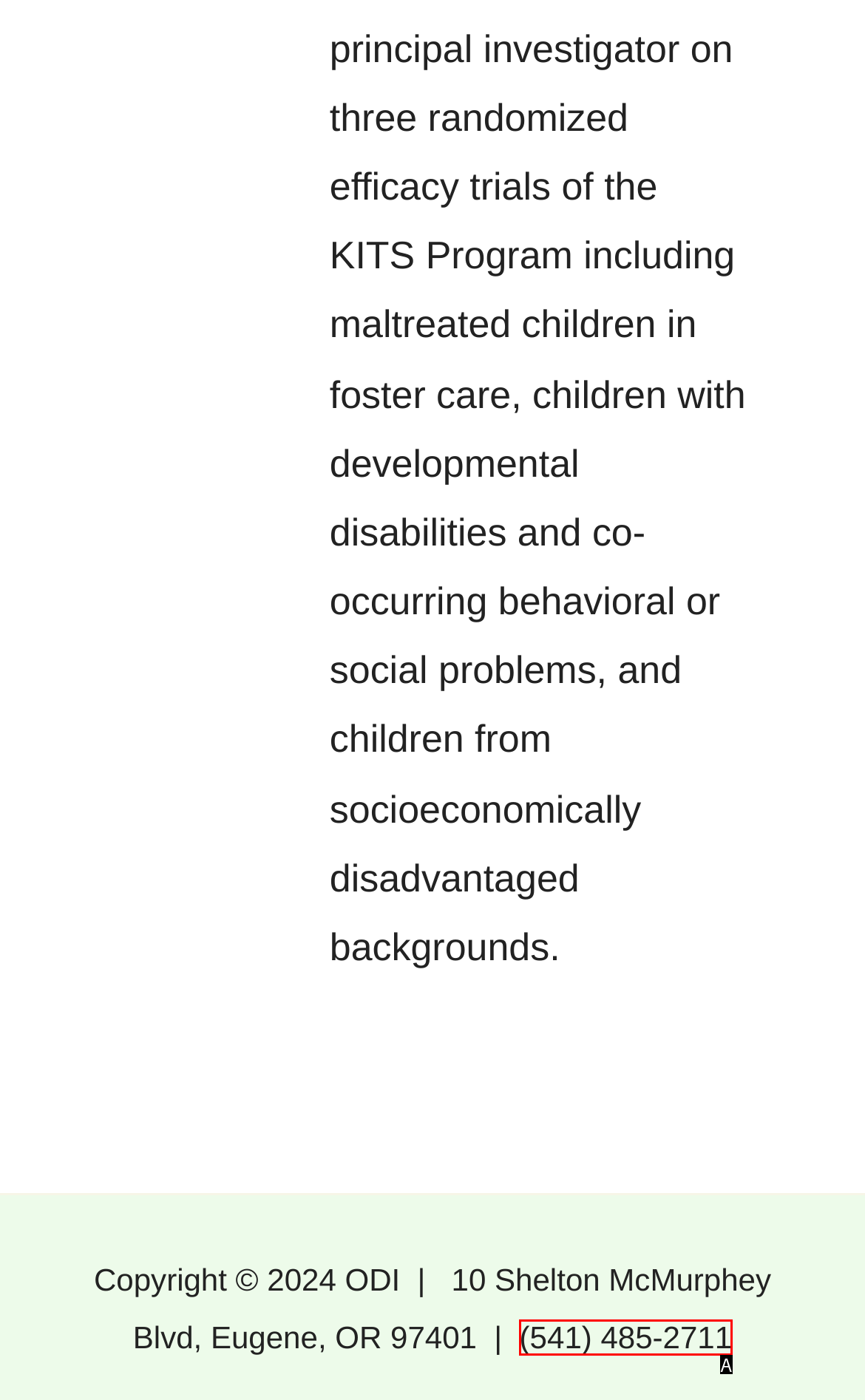Pinpoint the HTML element that fits the description: (541) 485-2711
Answer by providing the letter of the correct option.

A